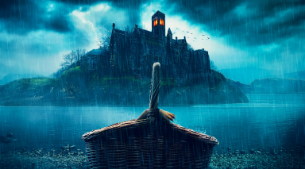Please reply to the following question with a single word or a short phrase:
Is the wicker basket empty?

Unknown